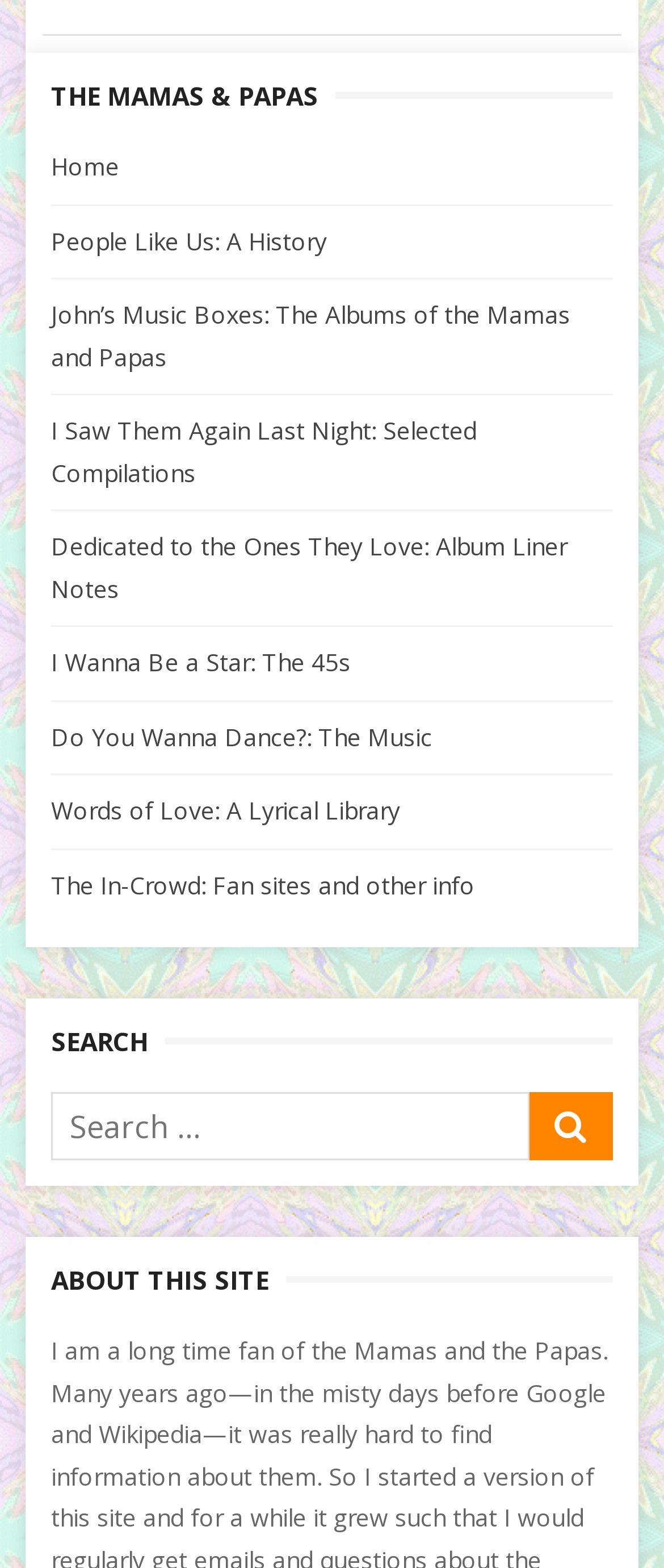Use a single word or phrase to answer the question:
How many columns are there in the navigation menu?

1